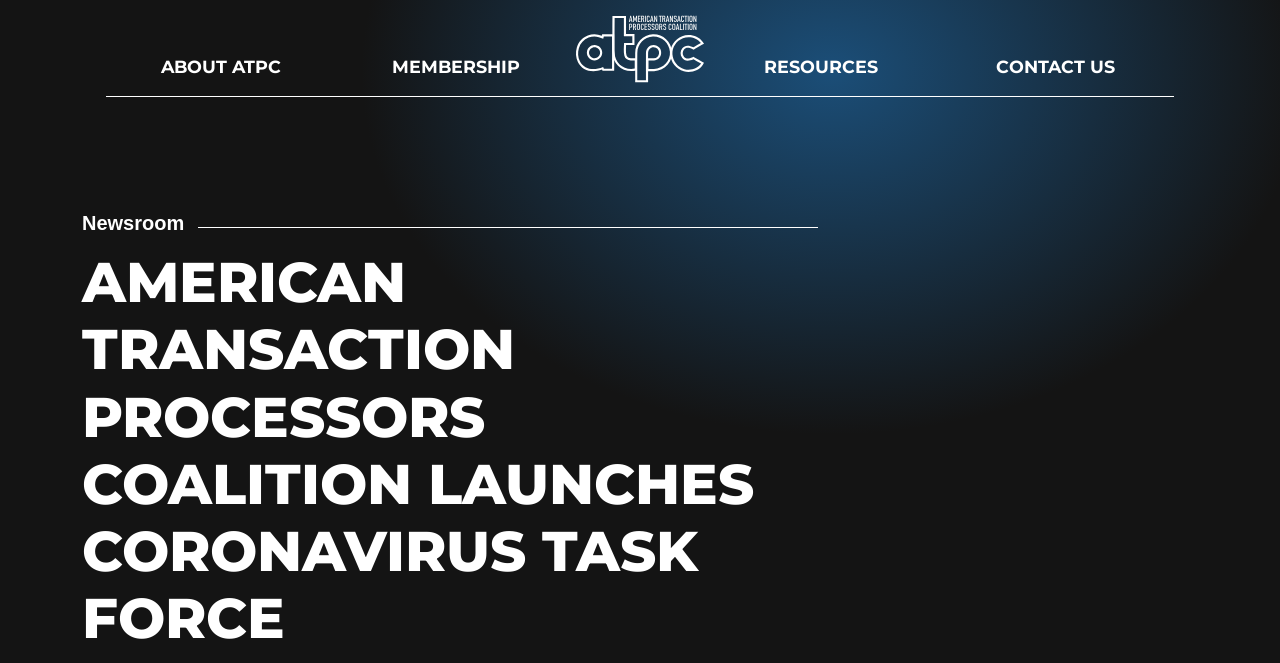Where can you find more information about the organization?
Carefully analyze the image and provide a thorough answer to the question.

I saw a link 'Go to the ATPC Homepage' at the top of the webpage, which suggests that the homepage is where you can find more information about the organization.